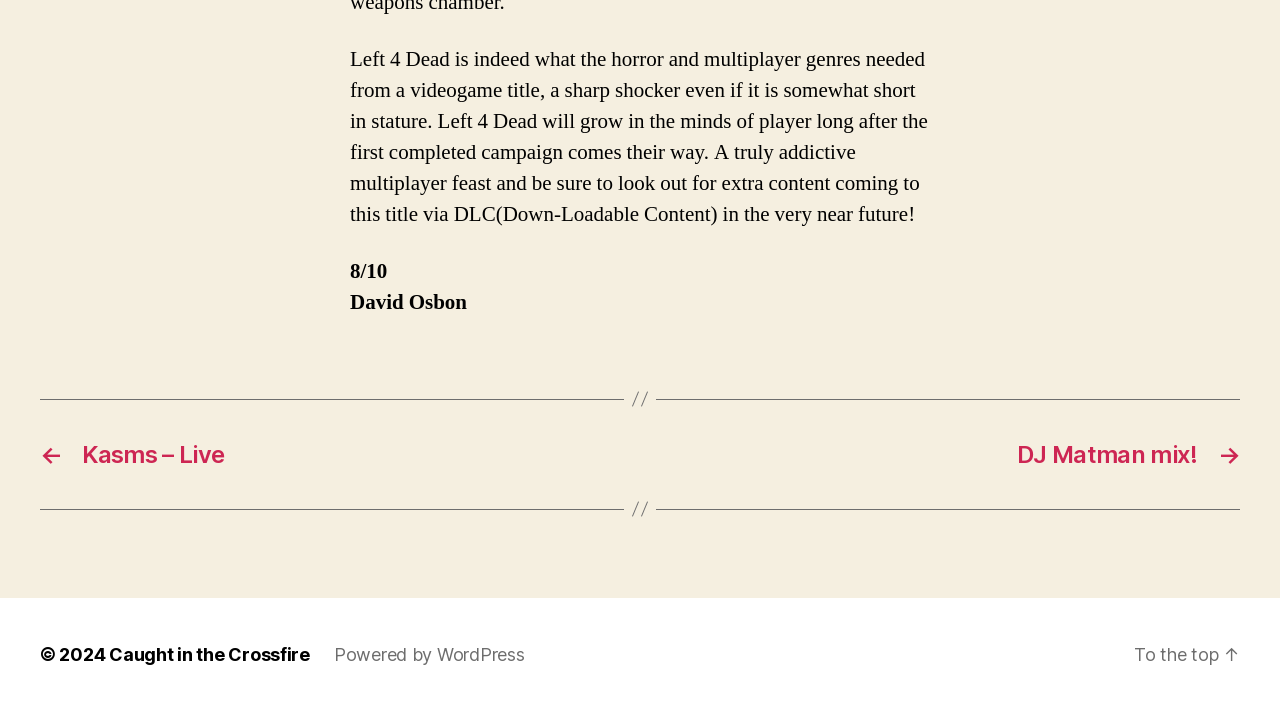Identify the bounding box for the UI element specified in this description: "NATURAL THERAPY (1)". The coordinates must be four float numbers between 0 and 1, formatted as [left, top, right, bottom].

None